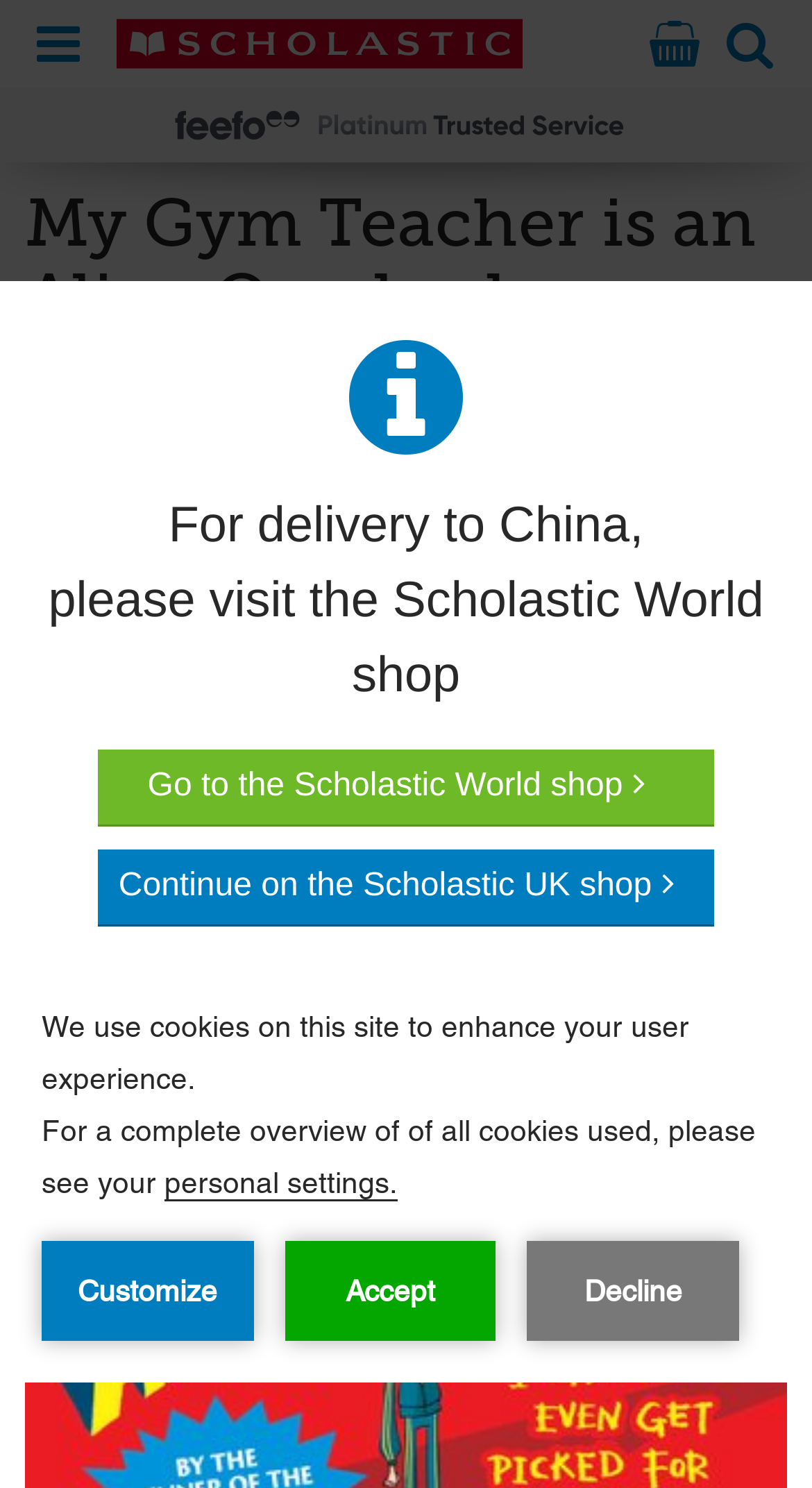Give a one-word or short phrase answer to this question: 
How many items are in the basket?

0